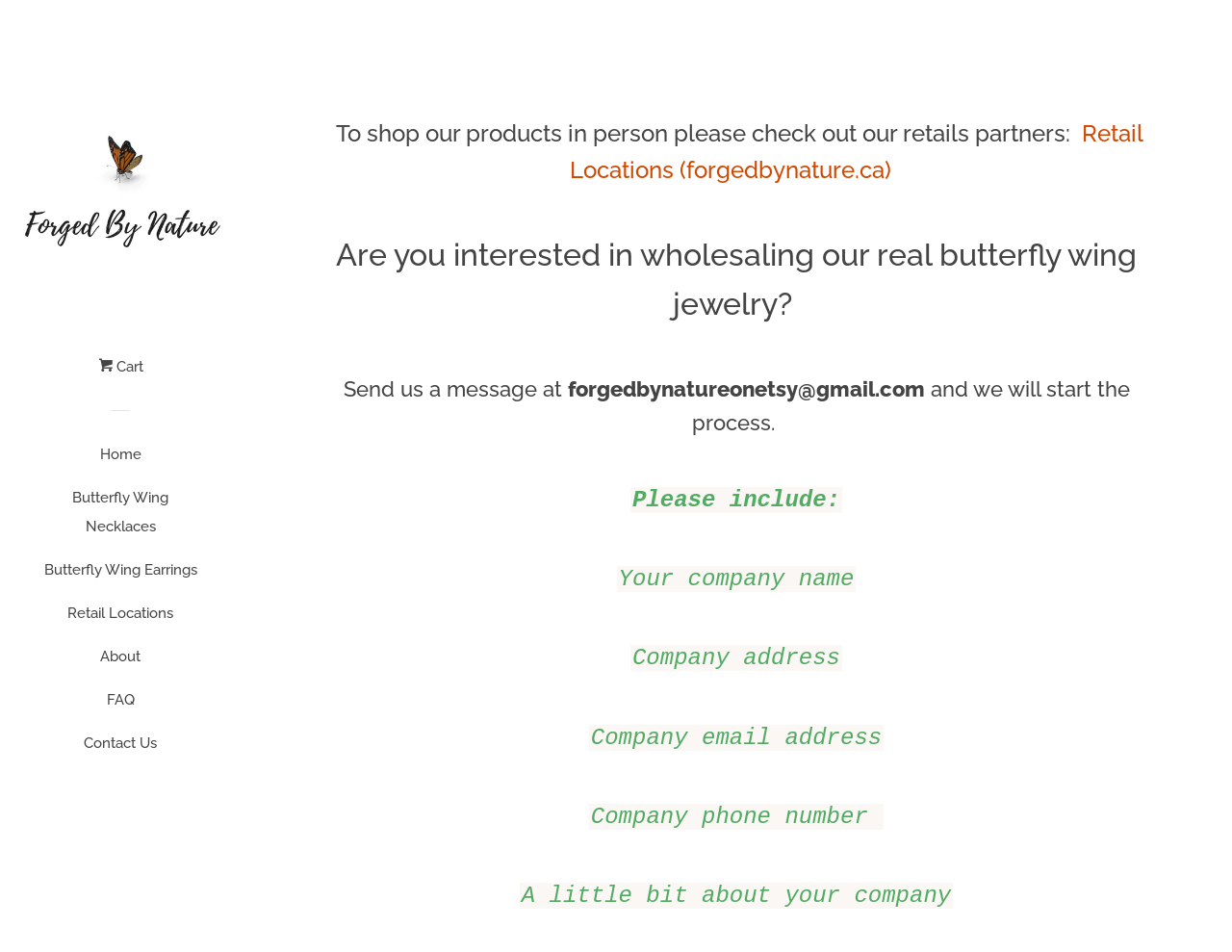Can you determine the bounding box coordinates of the area that needs to be clicked to fulfill the following instruction: "Visit the home page"?

[0.035, 0.462, 0.16, 0.507]